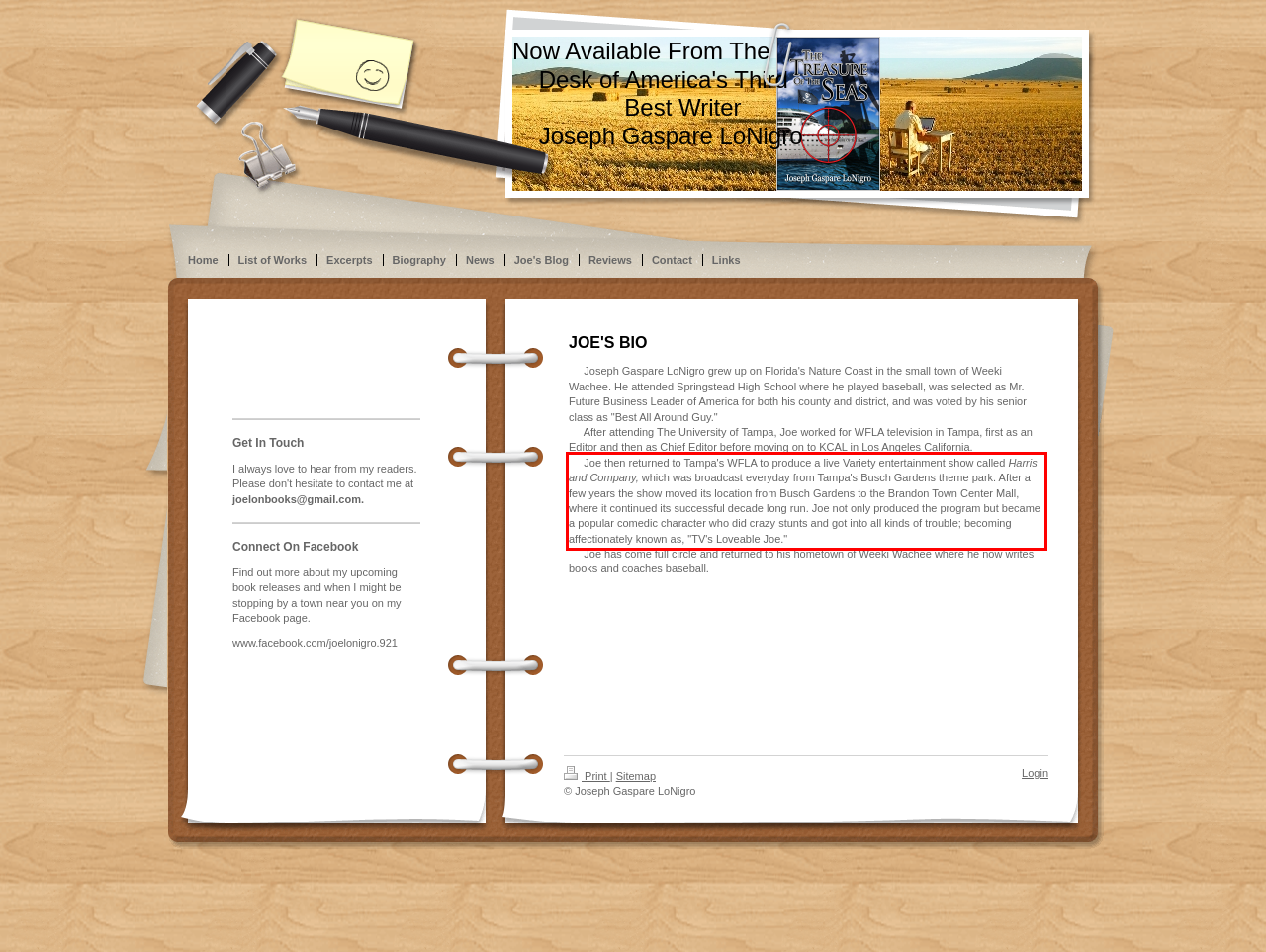From the given screenshot of a webpage, identify the red bounding box and extract the text content within it.

Joe then returned to Tampa's WFLA to produce a live Variety entertainment show called Harris and Company, which was broadcast everyday from Tampa's Busch Gardens theme park. After a few years the show moved its location from Busch Gardens to the Brandon Town Center Mall, where it continued its successful decade long run. Joe not only produced the program but became a popular comedic character who did crazy stunts and got into all kinds of trouble; becoming affectionately known as, "TV's Loveable Joe."